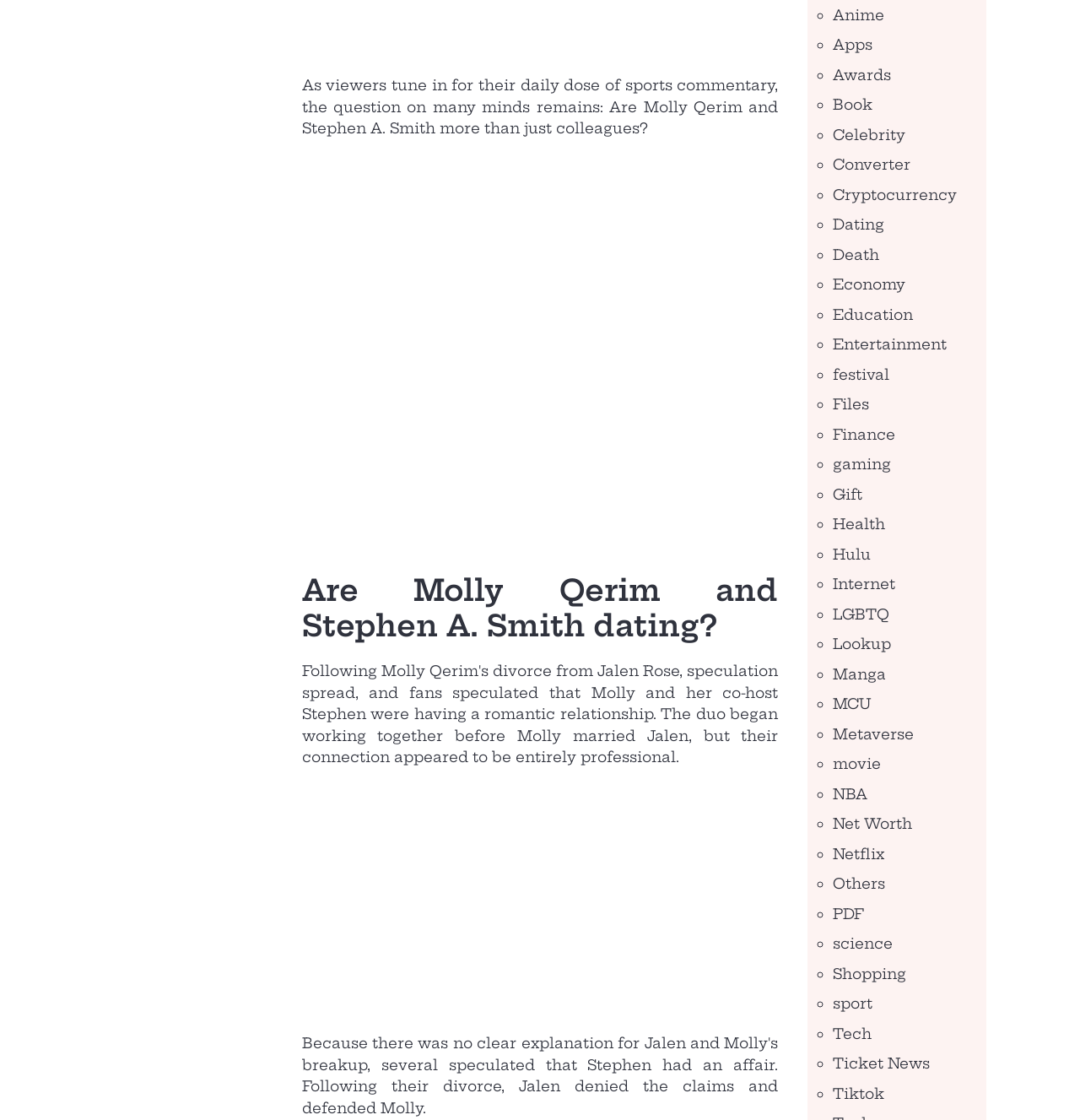Please answer the following question using a single word or phrase: 
Are there any images on the webpage?

Unknown